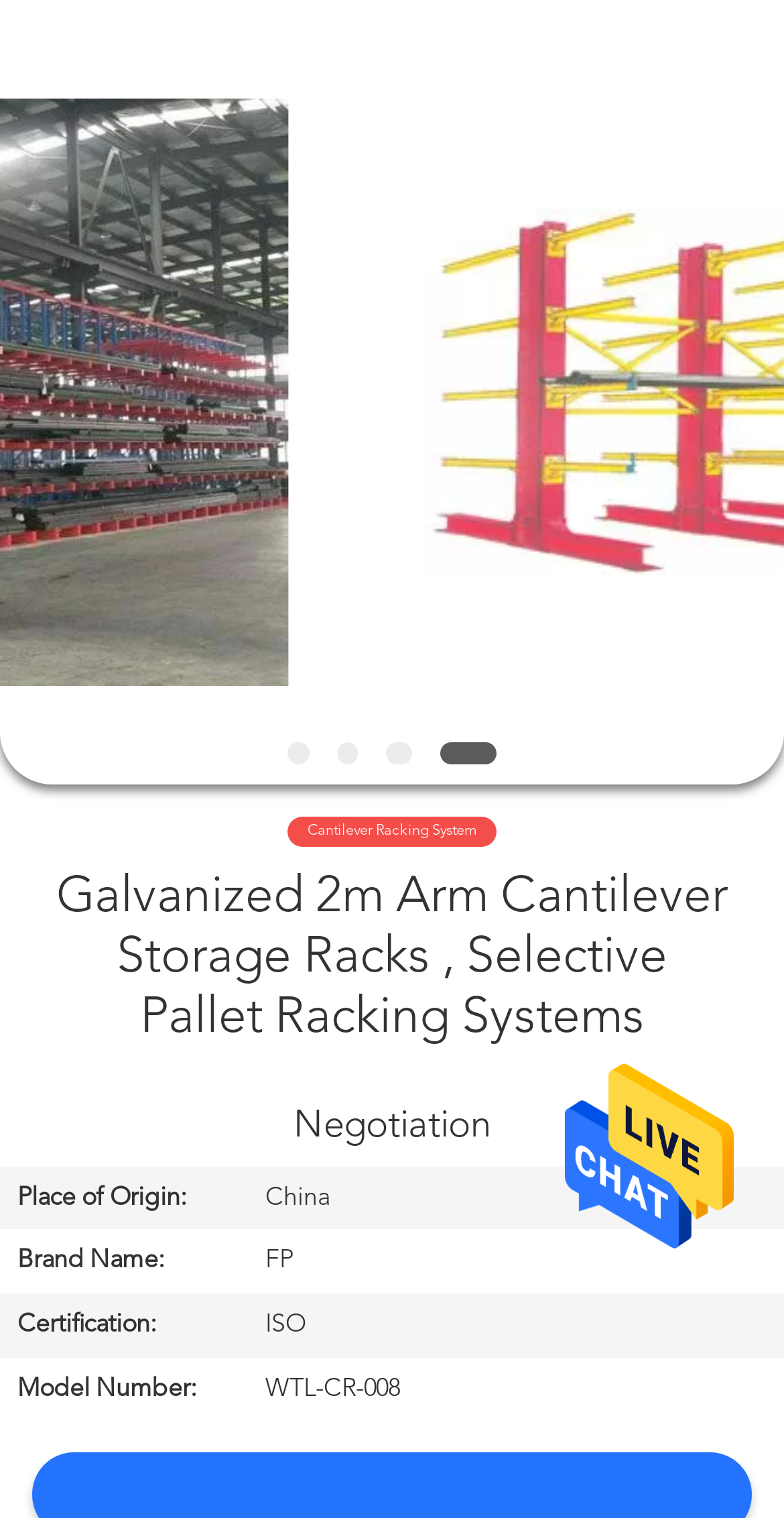What is the certification of the product?
Provide a detailed and well-explained answer to the question.

I found the certification by looking at the table with the caption 'Negotiation' and finding the row with the rowheader 'Certification:' which has a gridcell with the value 'ISO'.